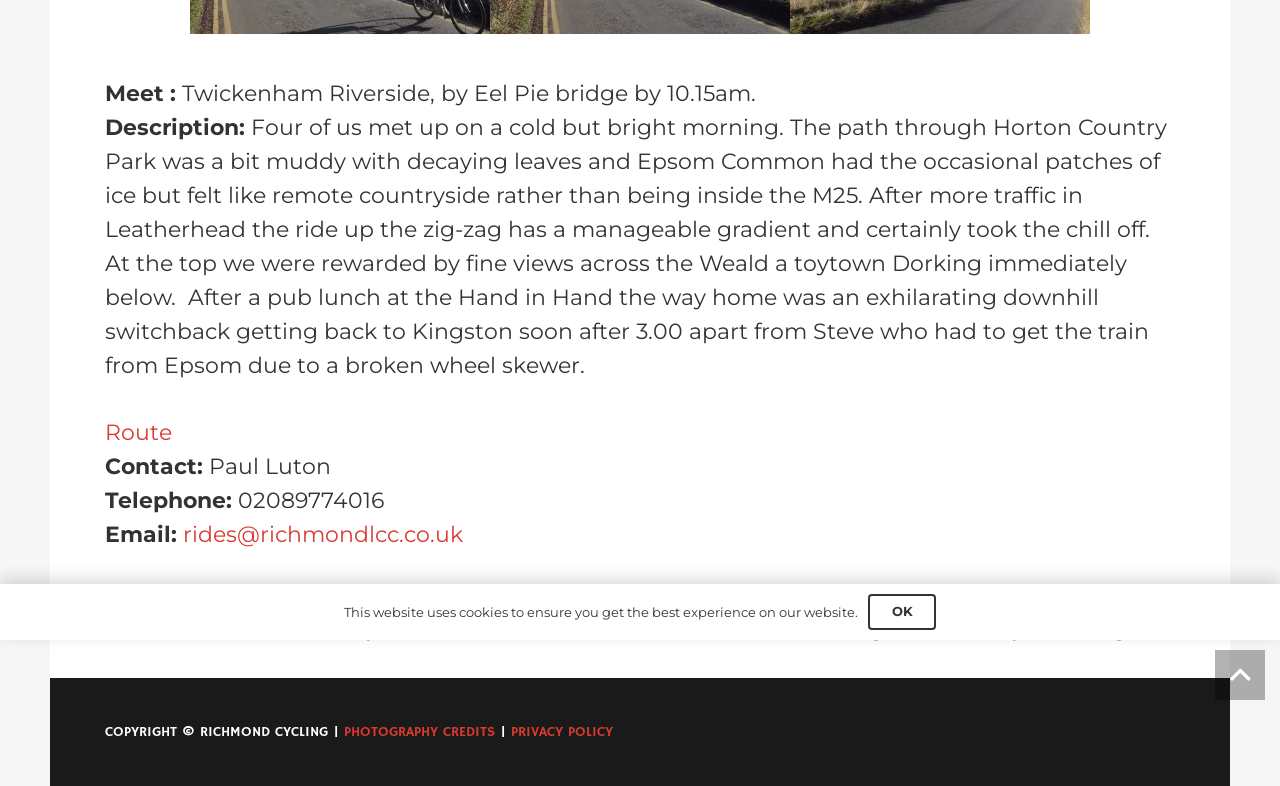Determine the bounding box coordinates for the UI element described. Format the coordinates as (top-left x, top-left y, bottom-right x, bottom-right y) and ensure all values are between 0 and 1. Element description: Photography credits

[0.269, 0.919, 0.387, 0.942]